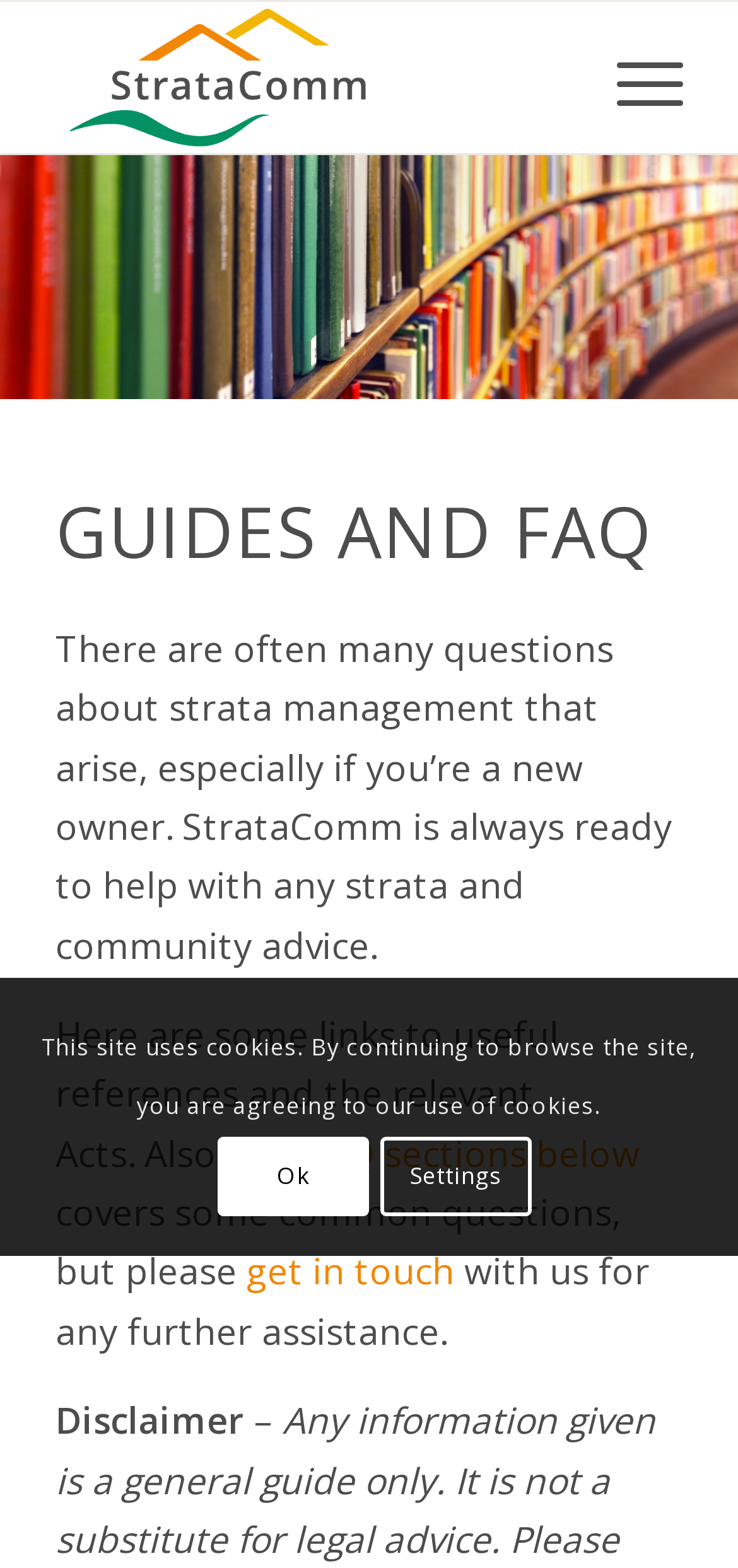Respond to the following question using a concise word or phrase: 
What is the disclaimer about?

Cookies